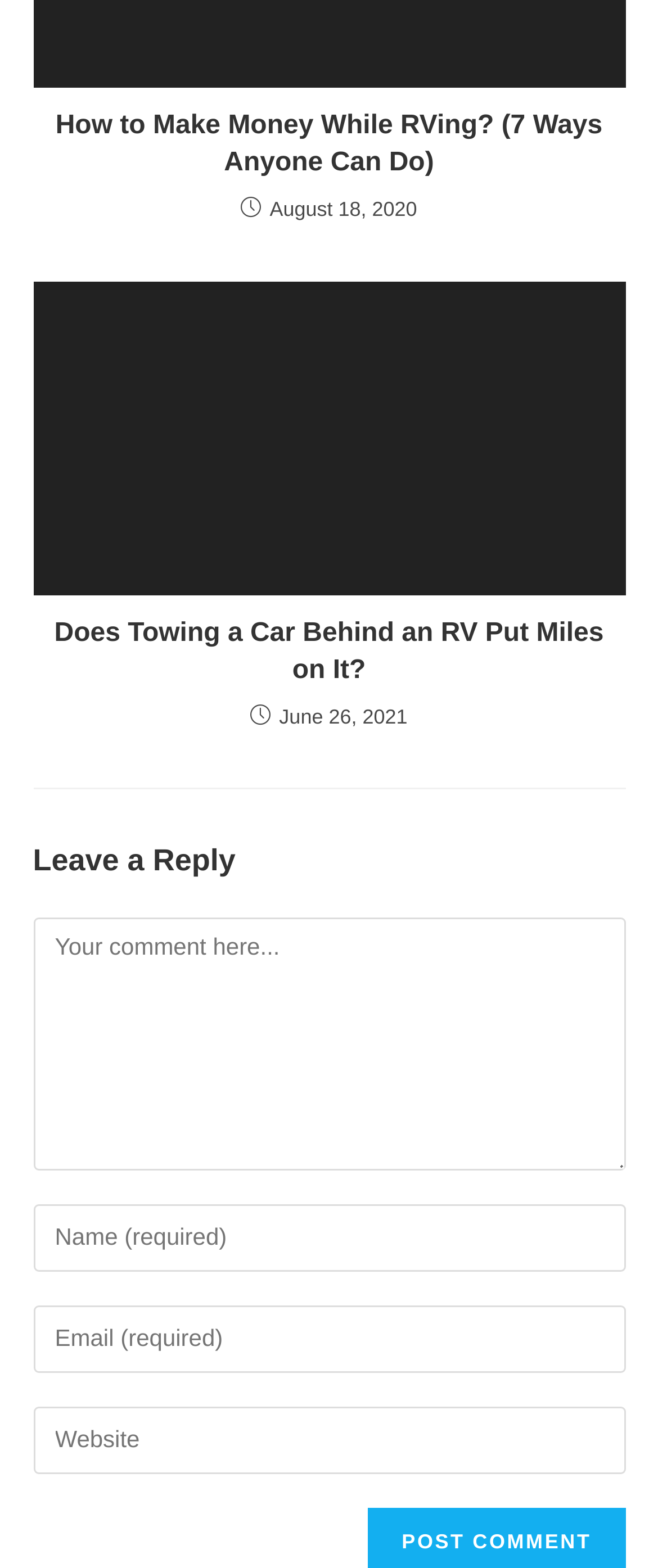Analyze the image and answer the question with as much detail as possible: 
What is the purpose of the textboxes?

The textboxes are labeled as 'Comment', 'Enter your name or username to comment', and 'Enter your email address to comment', suggesting that they are used to input information to leave a comment on the webpage.